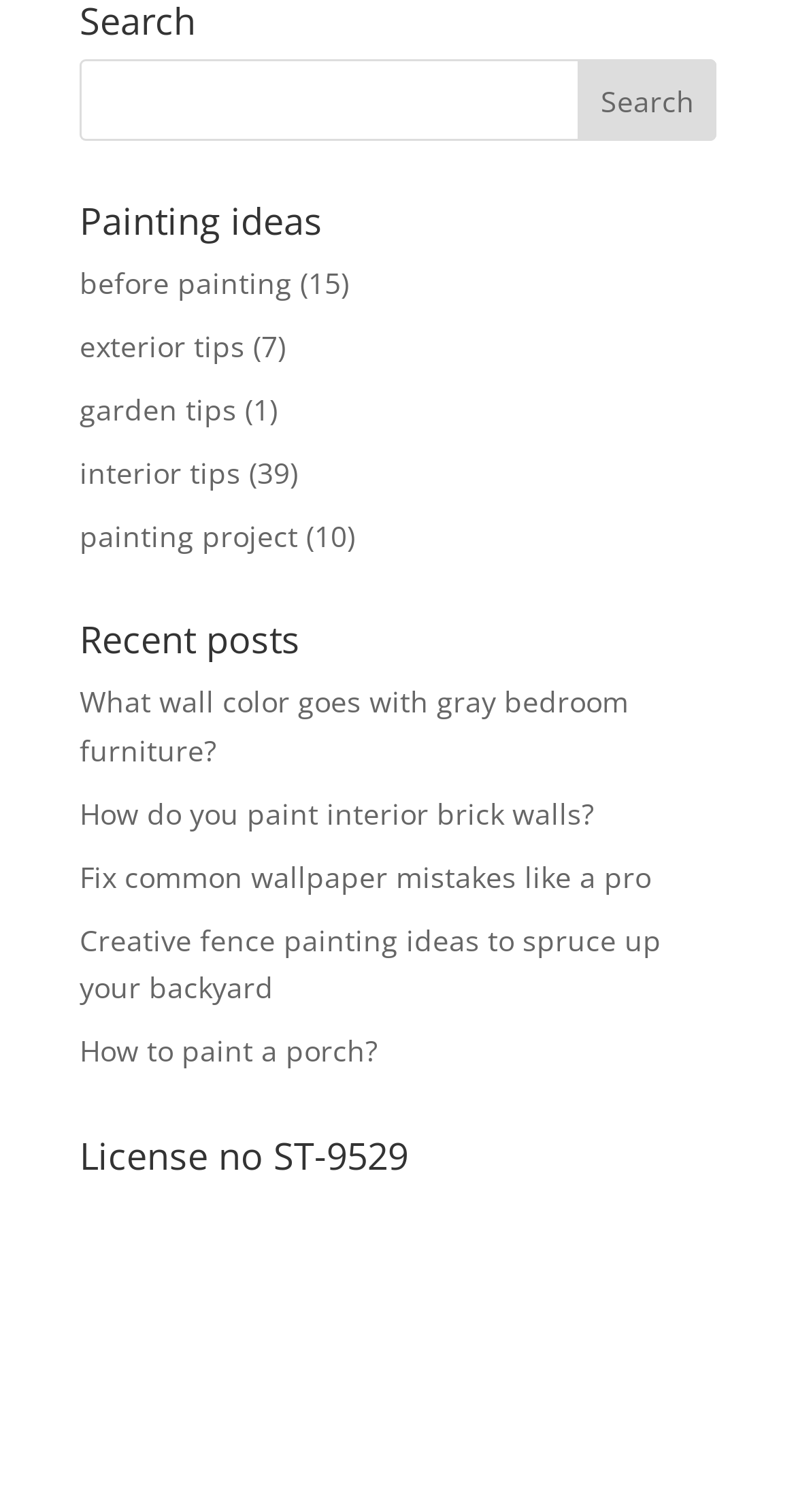Refer to the image and provide an in-depth answer to the question: 
How many recent posts are listed?

Under the heading 'Recent posts', there are five links to different articles or resources. These links are likely recent posts or updates related to painting and home decoration.